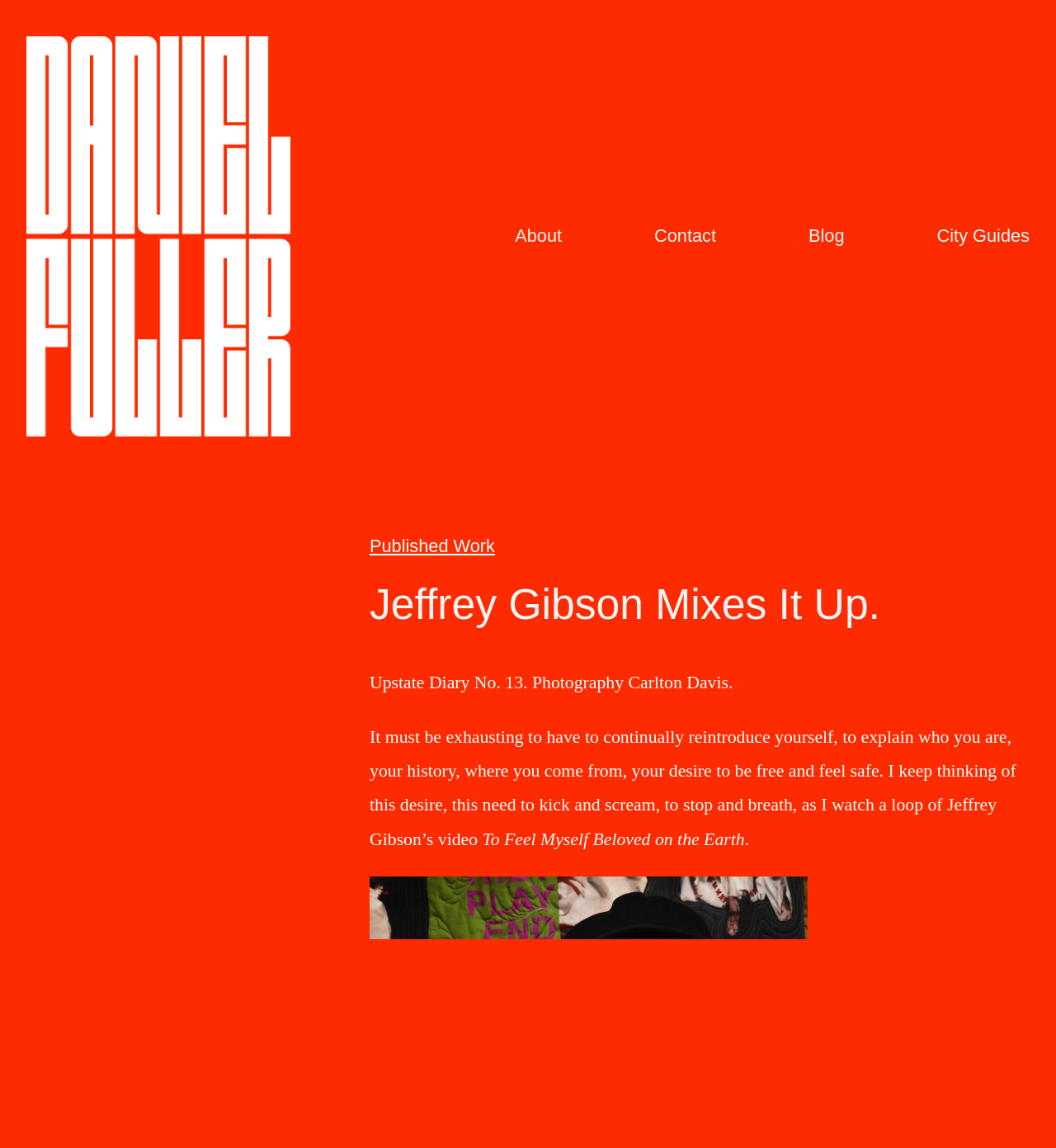Please give a concise answer to this question using a single word or phrase: 
How many links are in the navigation?

4